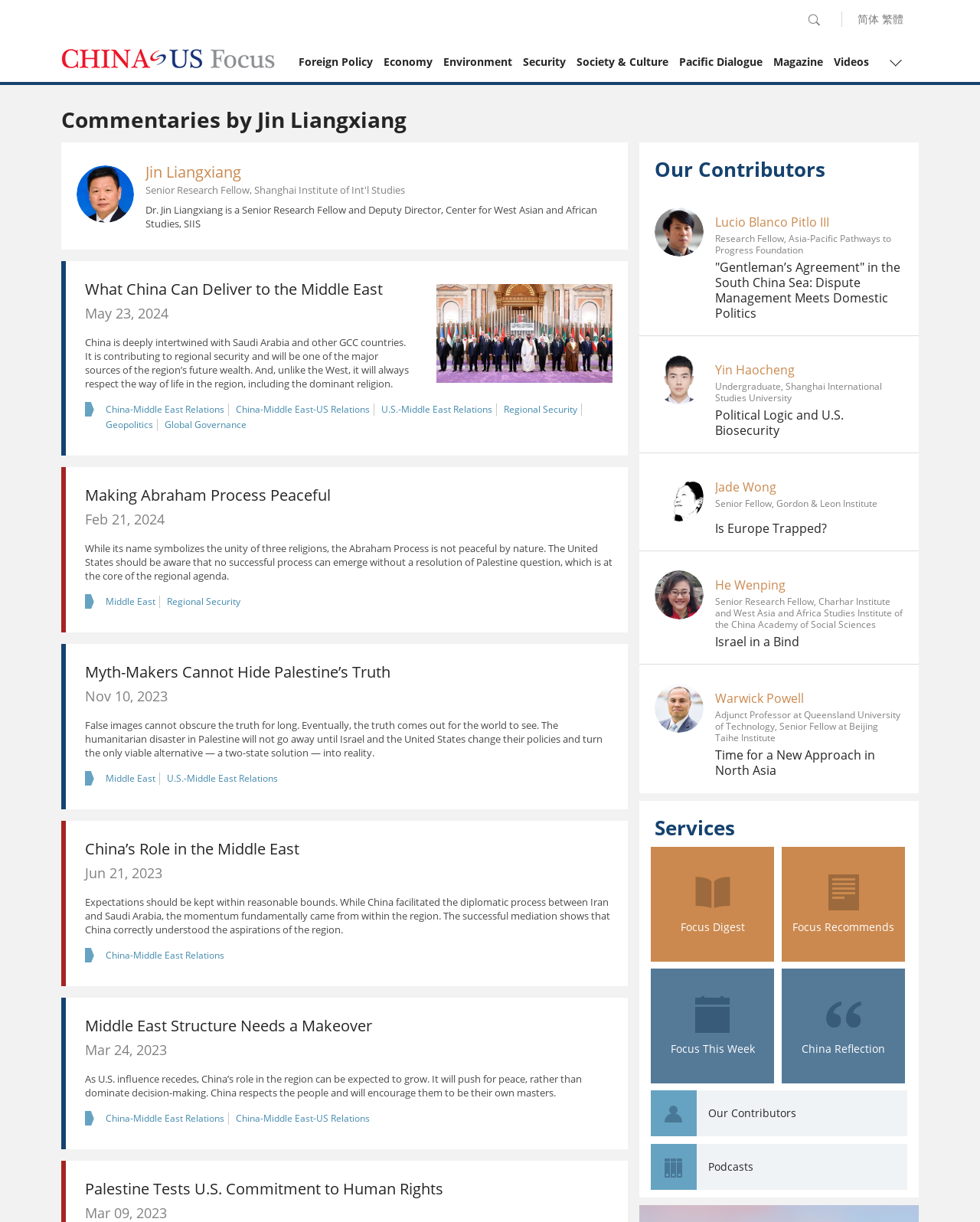Identify the bounding box of the HTML element described here: "Lucio Blanco Pitlo III". Provide the coordinates as four float numbers between 0 and 1: [left, top, right, bottom].

[0.73, 0.175, 0.846, 0.189]